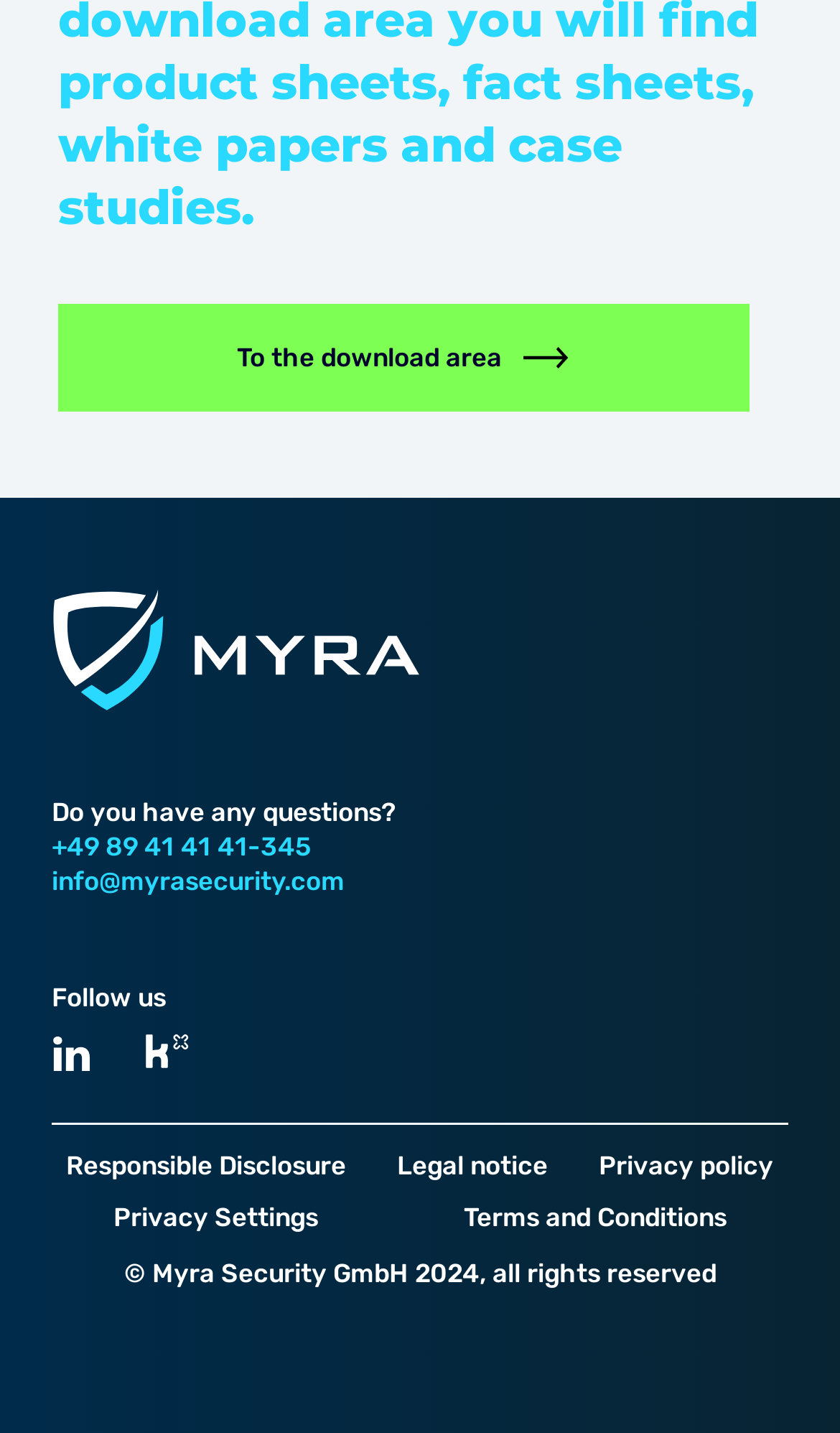Provide a short answer using a single word or phrase for the following question: 
What is the phone number?

+49 89 41 41 41-345